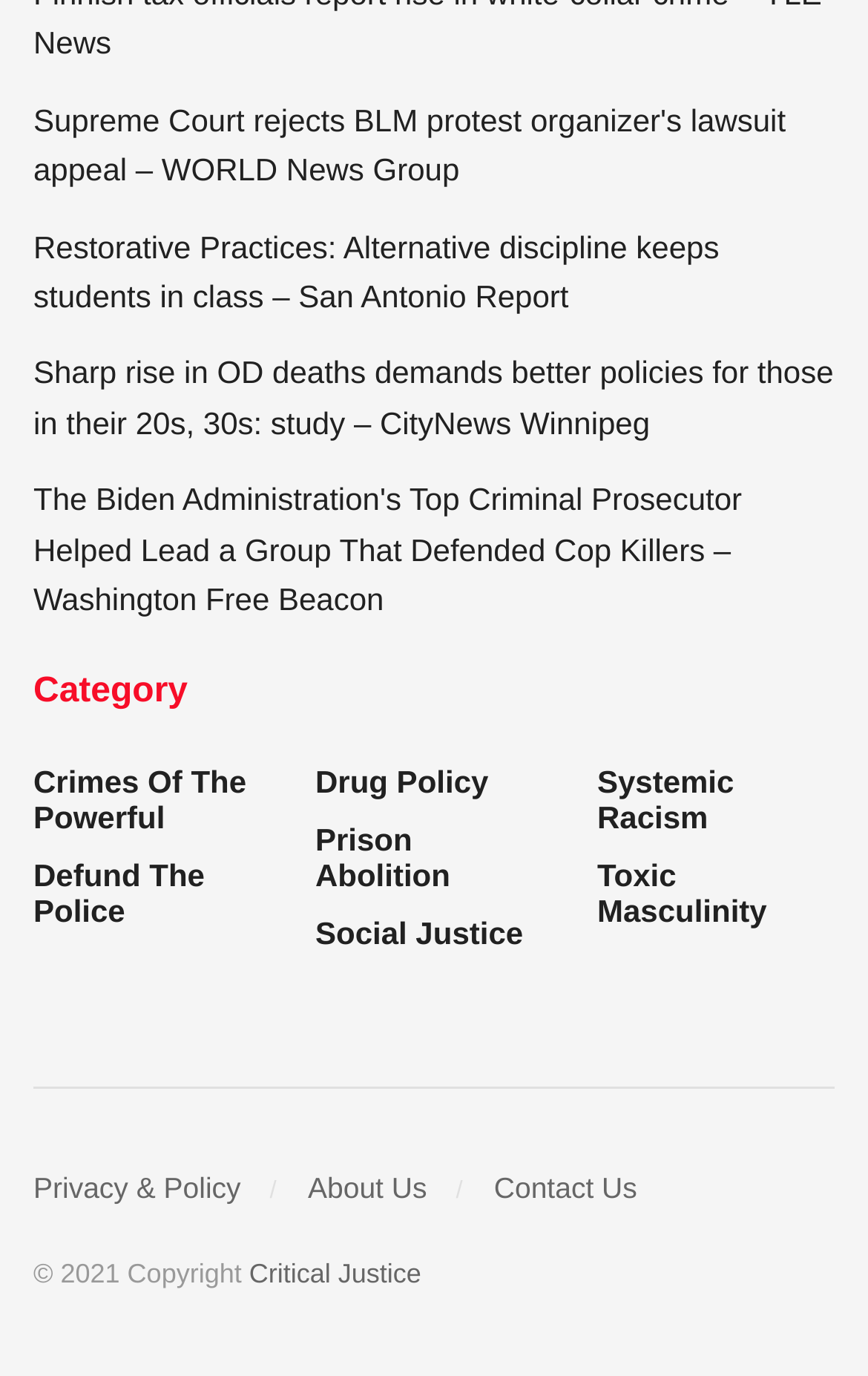Locate the bounding box coordinates of the clickable area to execute the instruction: "Check the article 'Best gaming laptop under 1000 in 2024'". Provide the coordinates as four float numbers between 0 and 1, represented as [left, top, right, bottom].

None